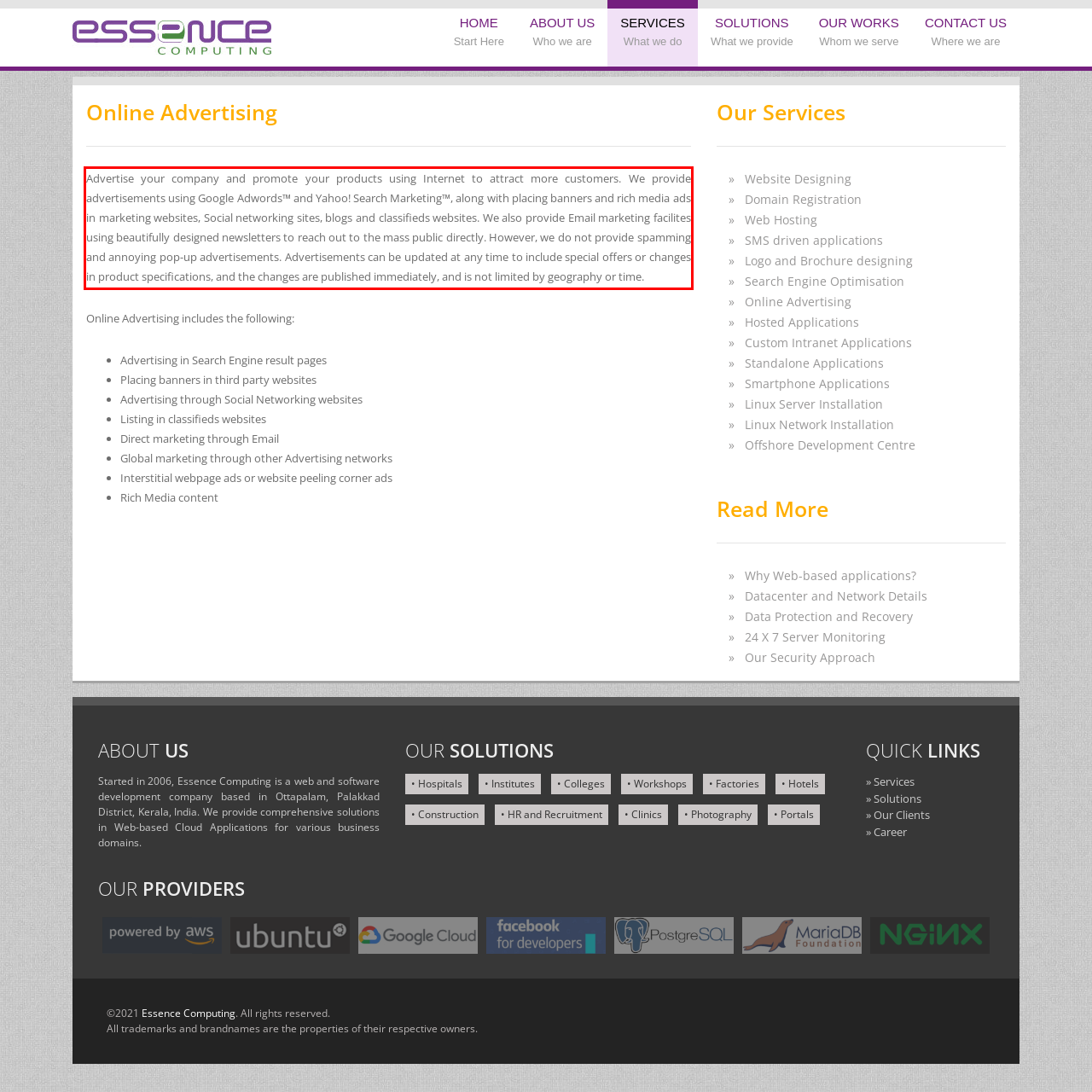In the given screenshot, locate the red bounding box and extract the text content from within it.

Advertise your company and promote your products using Internet to attract more customers. We provide advertisements using Google Adwords™ and Yahoo! Search Marketing™, along with placing banners and rich media ads in marketing websites, Social networking sites, blogs and classifieds websites. We also provide Email marketing facilites using beautifully designed newsletters to reach out to the mass public directly. However, we do not provide spamming and annoying pop-up advertisements. Advertisements can be updated at any time to include special offers or changes in product specifications, and the changes are published immediately, and is not limited by geography or time.